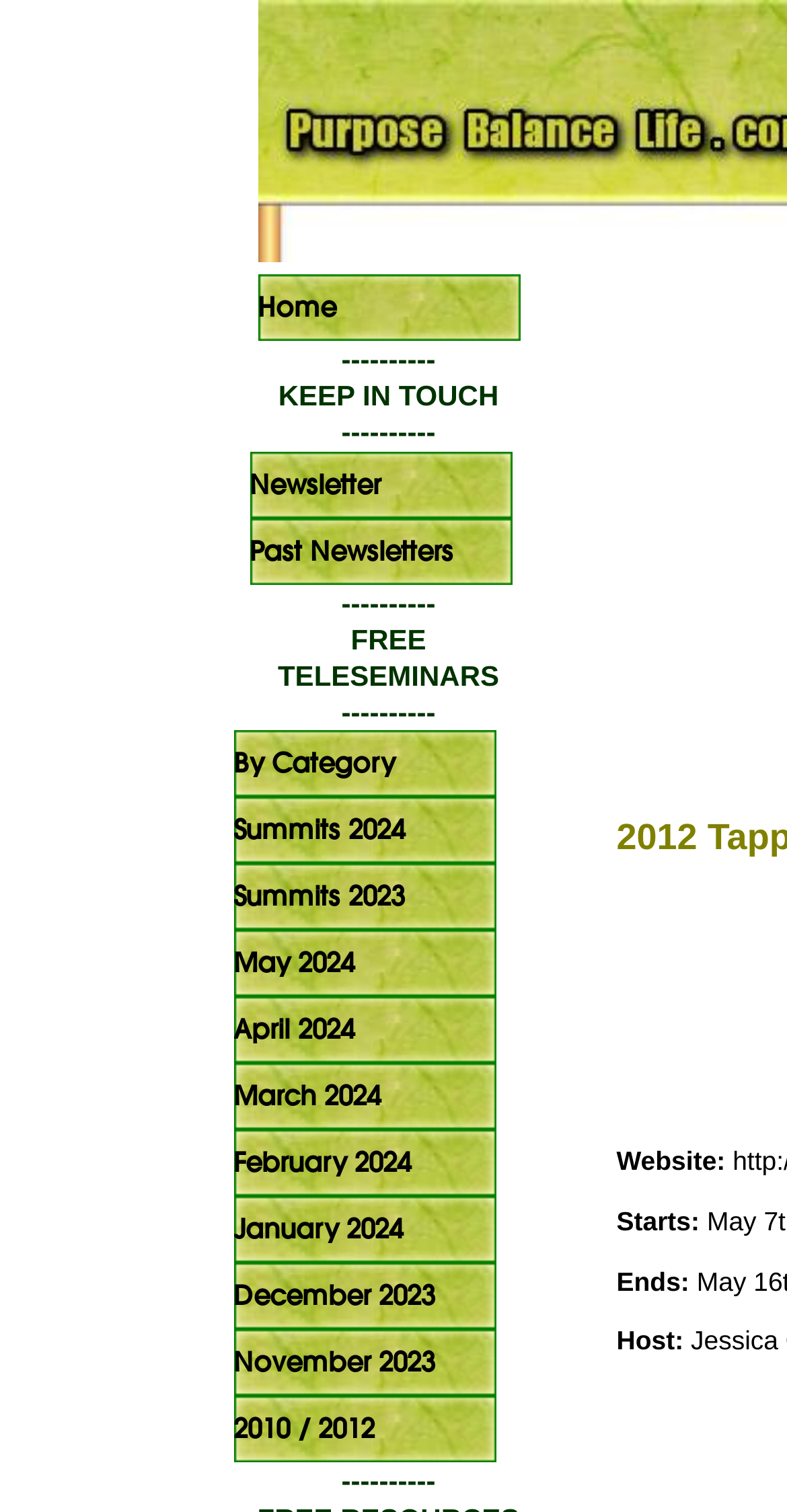Based on what you see in the screenshot, provide a thorough answer to this question: What is the end date of the 2011 Pain Relief World Summit?

Although the webpage provides the 'Starts:' and 'Ends:' labels, the 'Ends:' label does not have a corresponding date or time, so the end date of the 2011 Pain Relief World Summit is not specified.